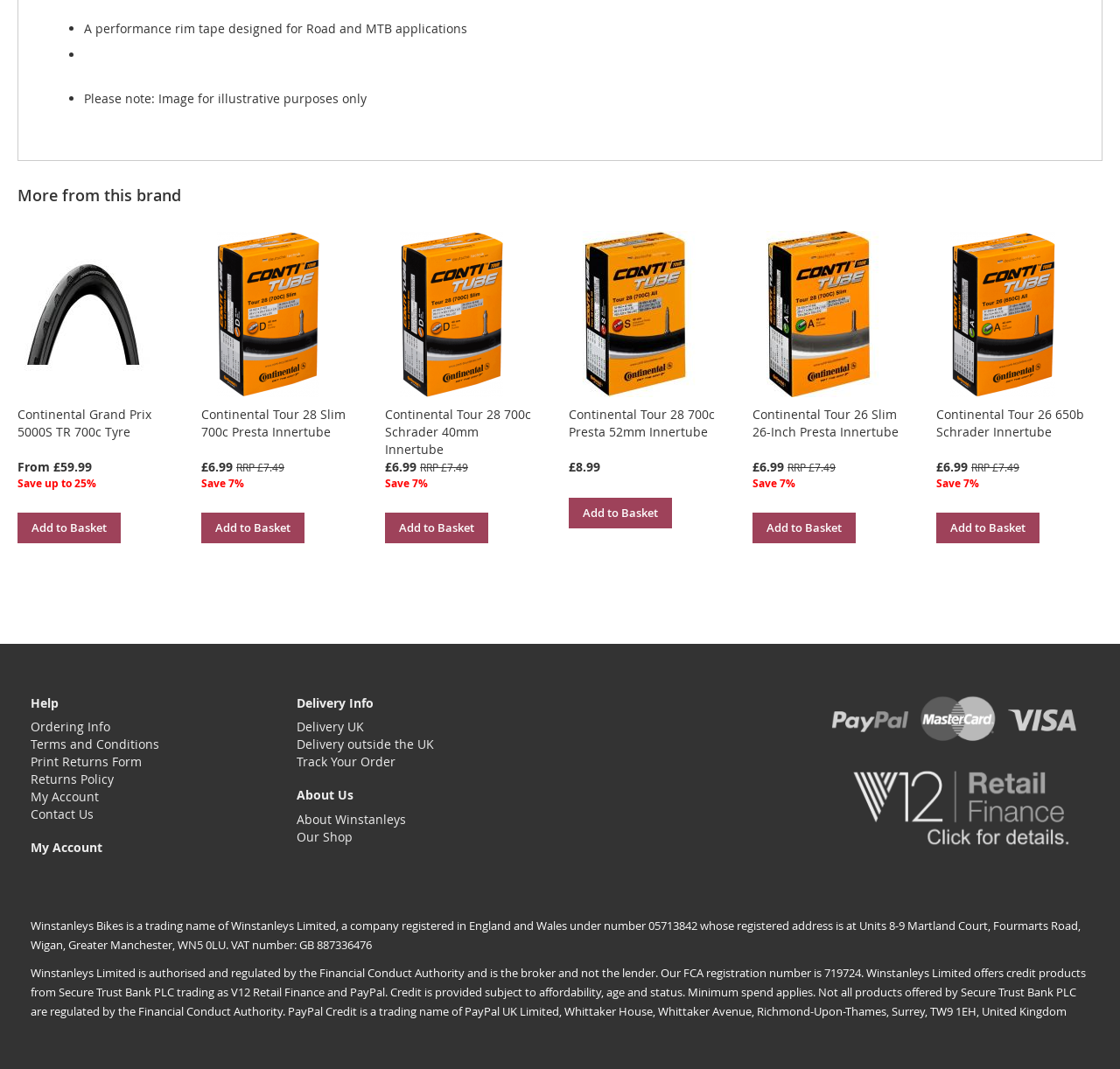Using the format (top-left x, top-left y, bottom-right x, bottom-right y), and given the element description, identify the bounding box coordinates within the screenshot: Add to Basket

[0.344, 0.463, 0.436, 0.492]